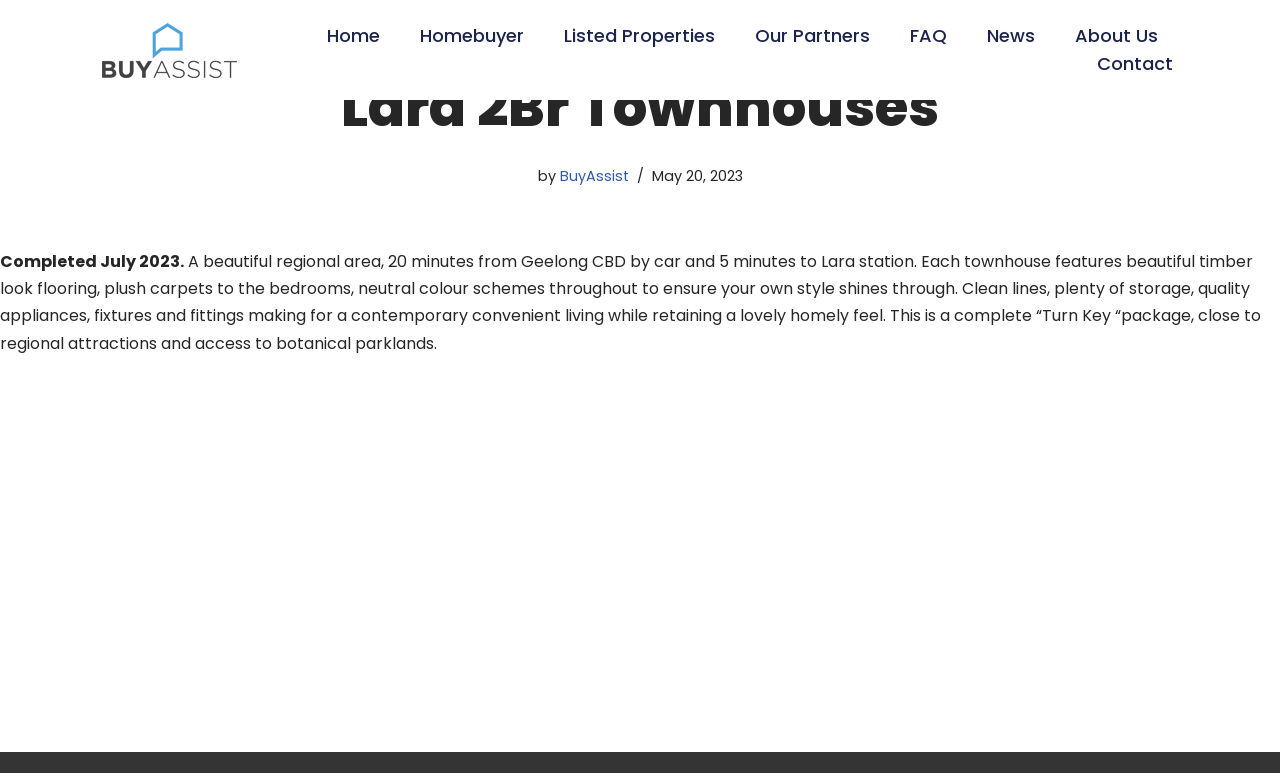Pinpoint the bounding box coordinates of the clickable area necessary to execute the following instruction: "learn about the company". The coordinates should be given as four float numbers between 0 and 1, namely [left, top, right, bottom].

[0.836, 0.028, 0.908, 0.065]